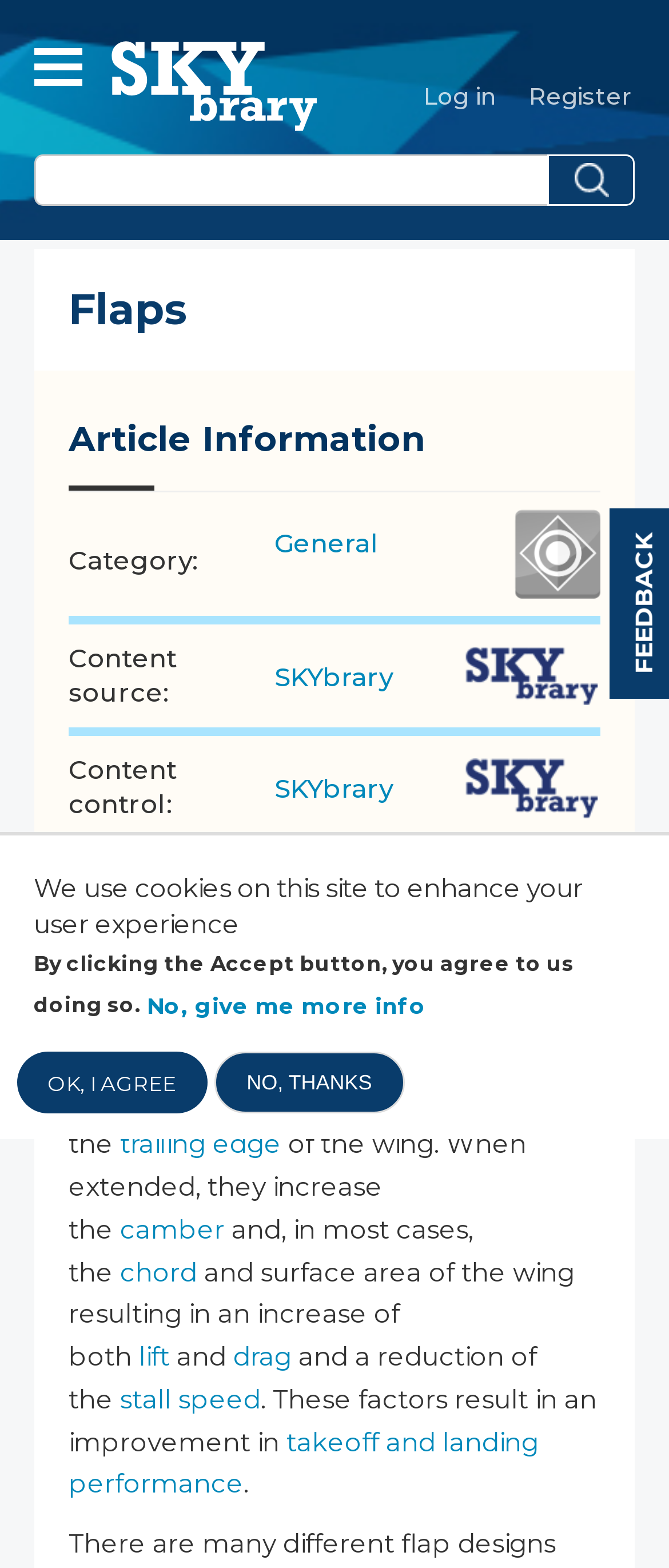What is the source of the content?
Give a detailed and exhaustive answer to the question.

I found the answer by looking at the 'Article Information' section, where it says 'Content source:' and then provides a link to 'SKYbrary'.